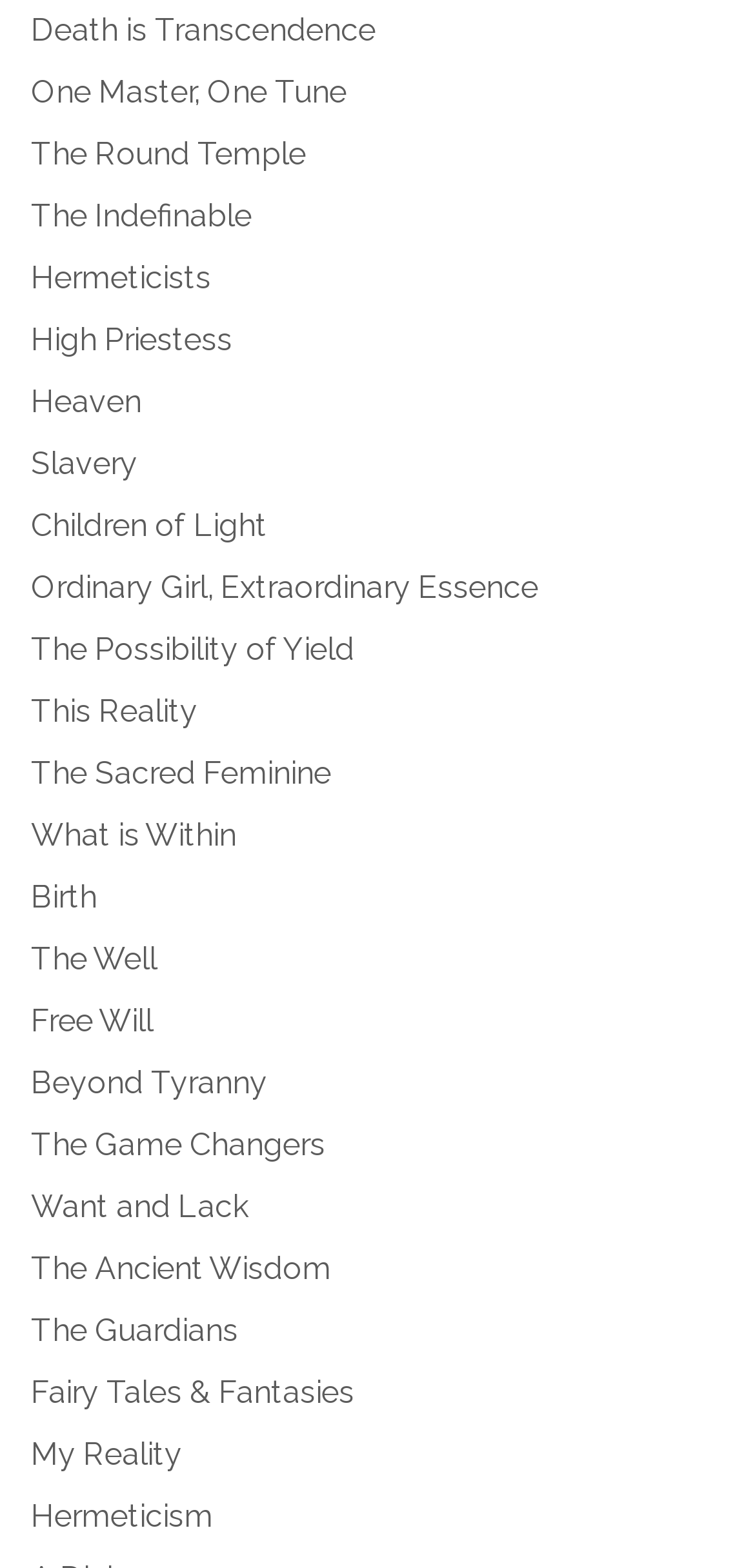Can you find the bounding box coordinates for the element to click on to achieve the instruction: "click on 'Death is Transcendence'"?

[0.041, 0.007, 0.497, 0.031]